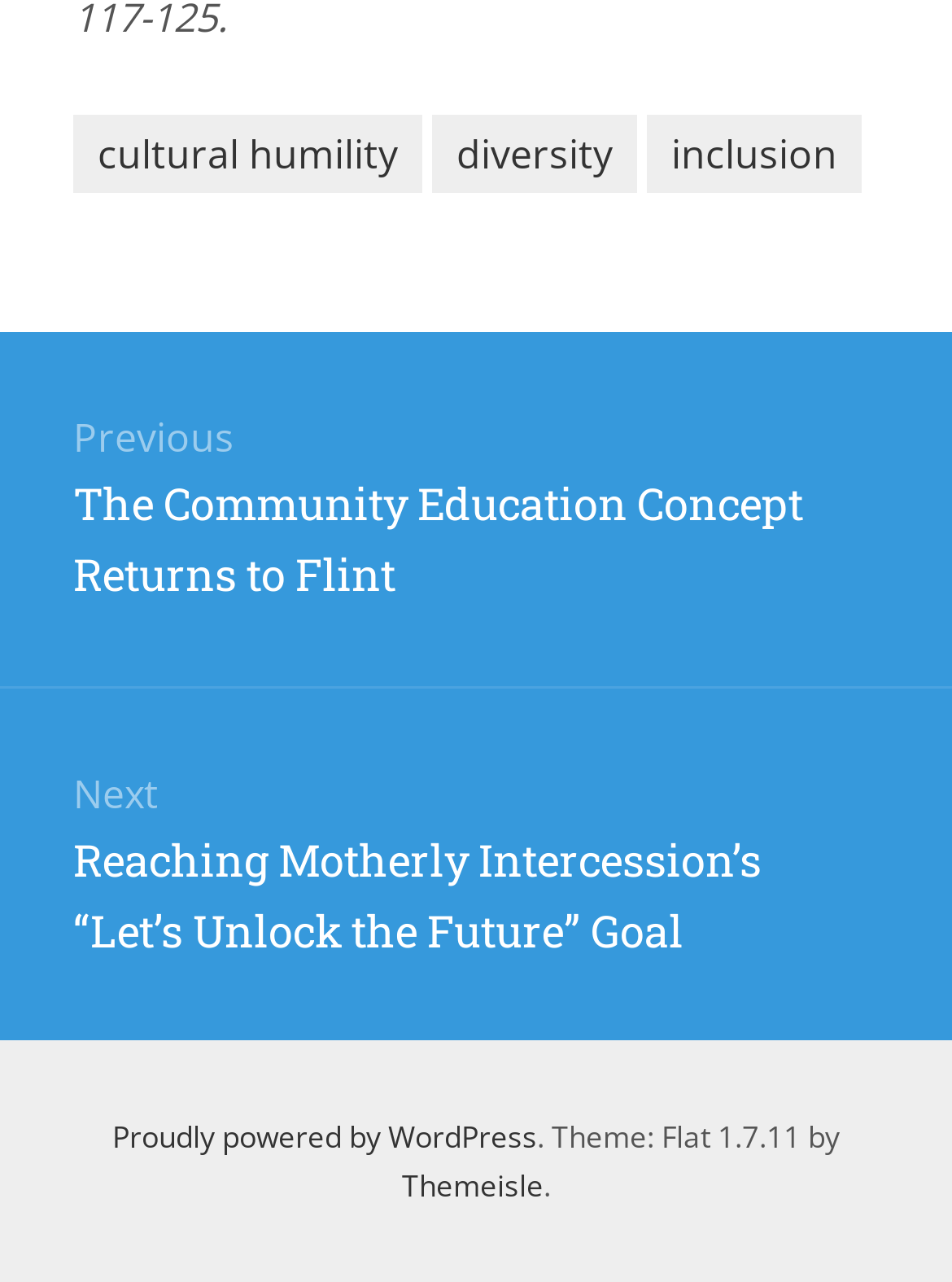Answer this question using a single word or a brief phrase:
What is the platform used to power the website?

WordPress